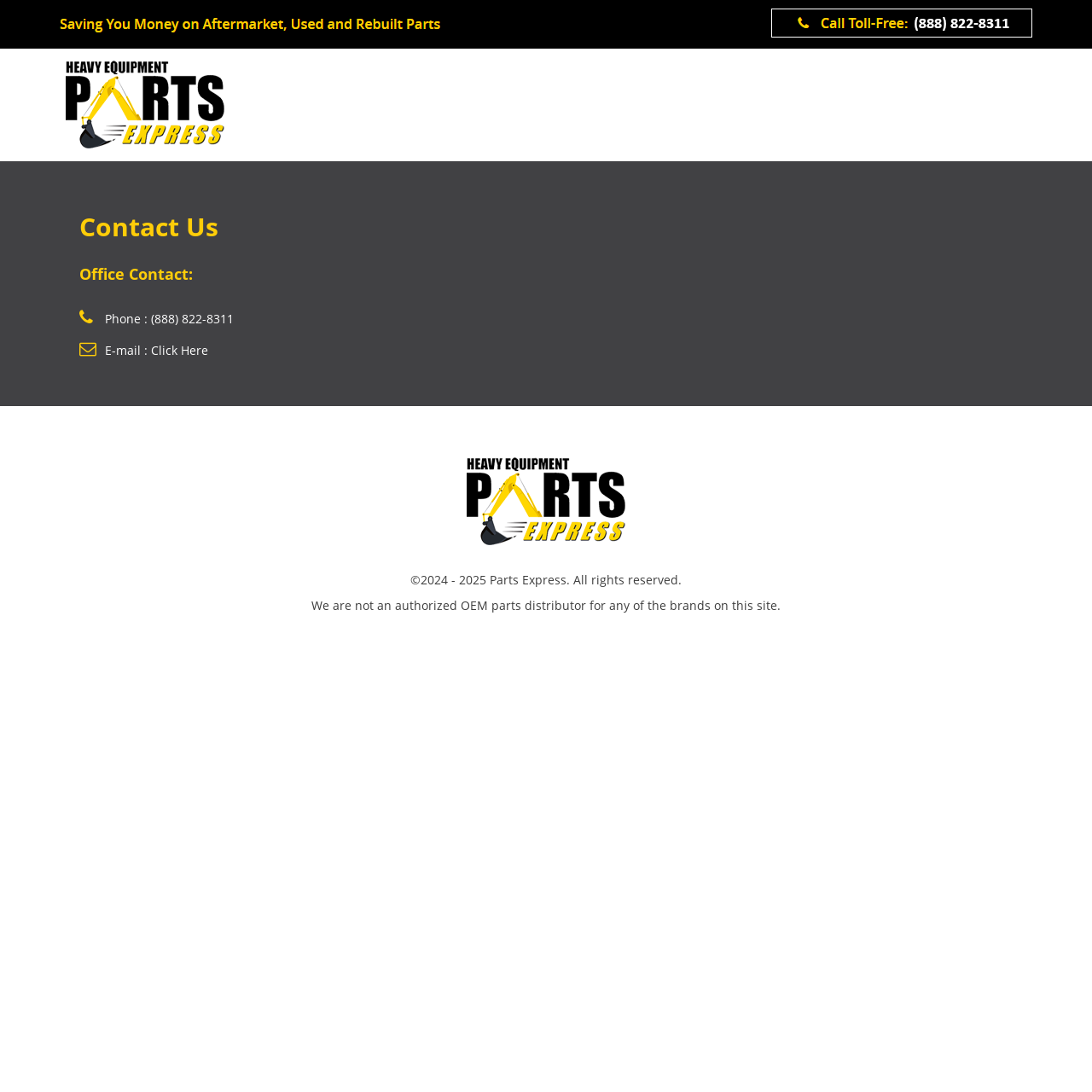What is the phone number to contact the office?
From the image, provide a succinct answer in one word or a short phrase.

(888) 822-8311